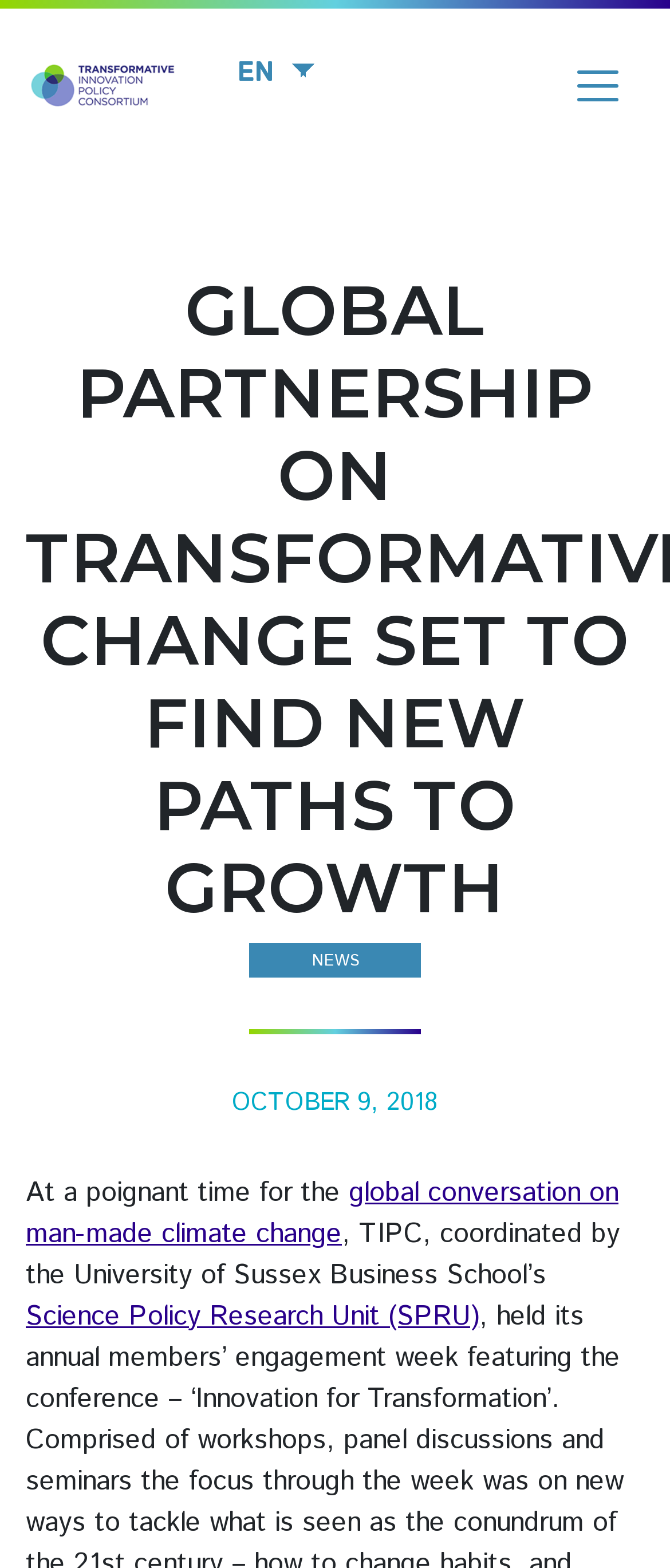What is the name of the research unit?
Based on the image, answer the question with as much detail as possible.

The name of the research unit can be found in the middle of the webpage, where a link 'Science Policy Research Unit (SPRU)' is present, indicating that it is a part of the University of Sussex Business School.